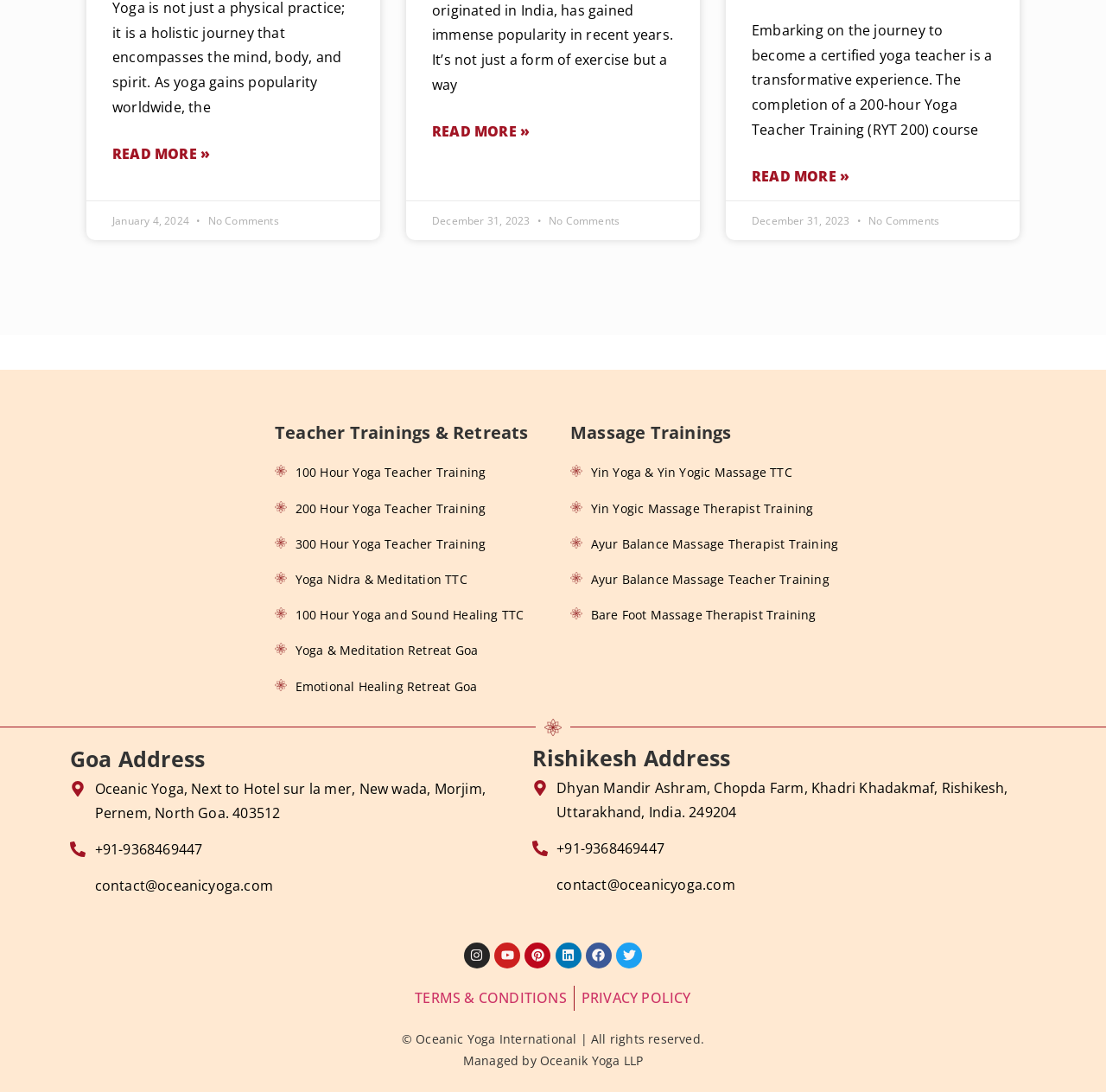Kindly provide the bounding box coordinates of the section you need to click on to fulfill the given instruction: "Follow on Instagram".

[0.42, 0.863, 0.443, 0.887]